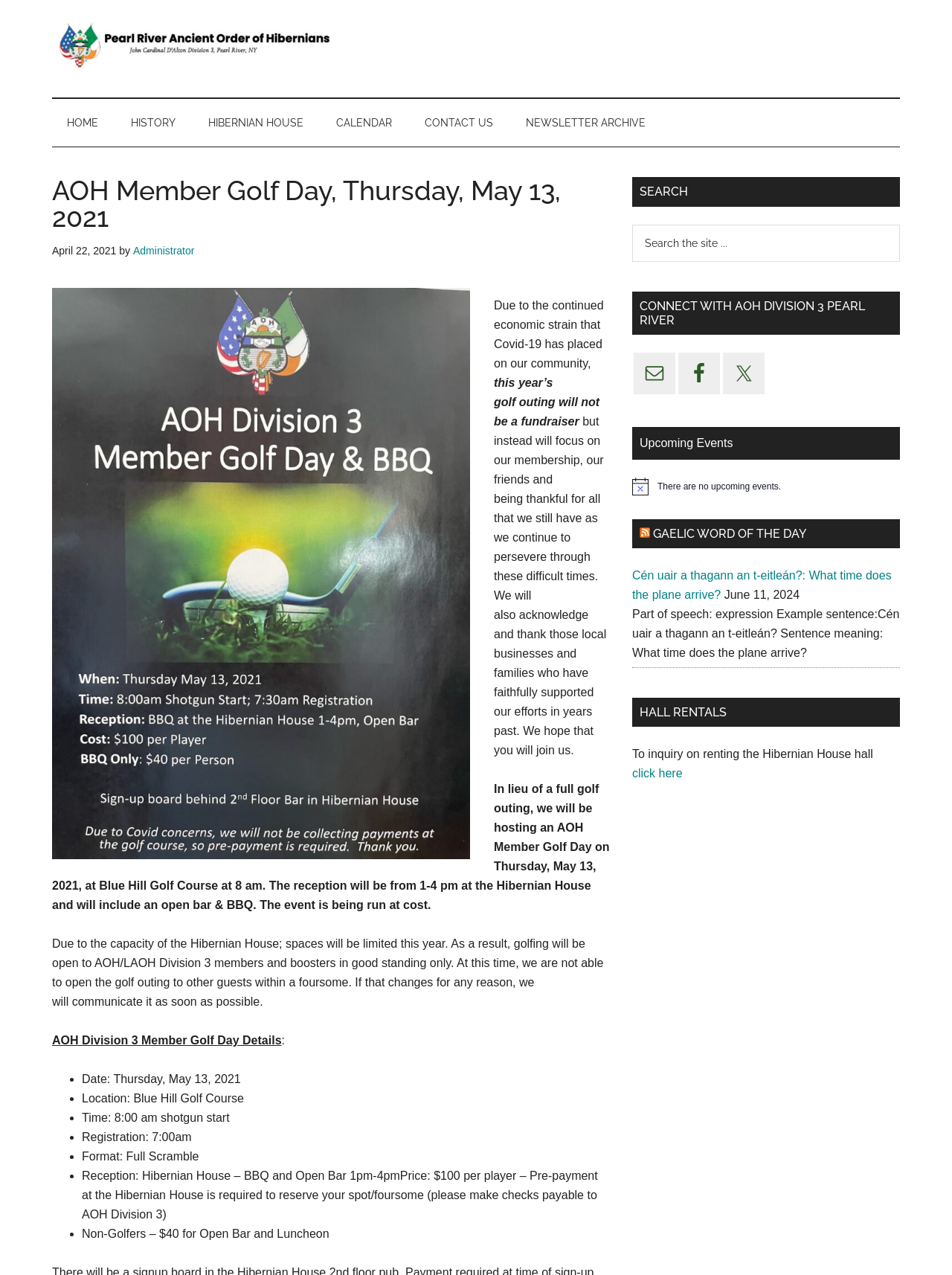What is the purpose of the golf outing?
Observe the image and answer the question with a one-word or short phrase response.

Not a fundraiser